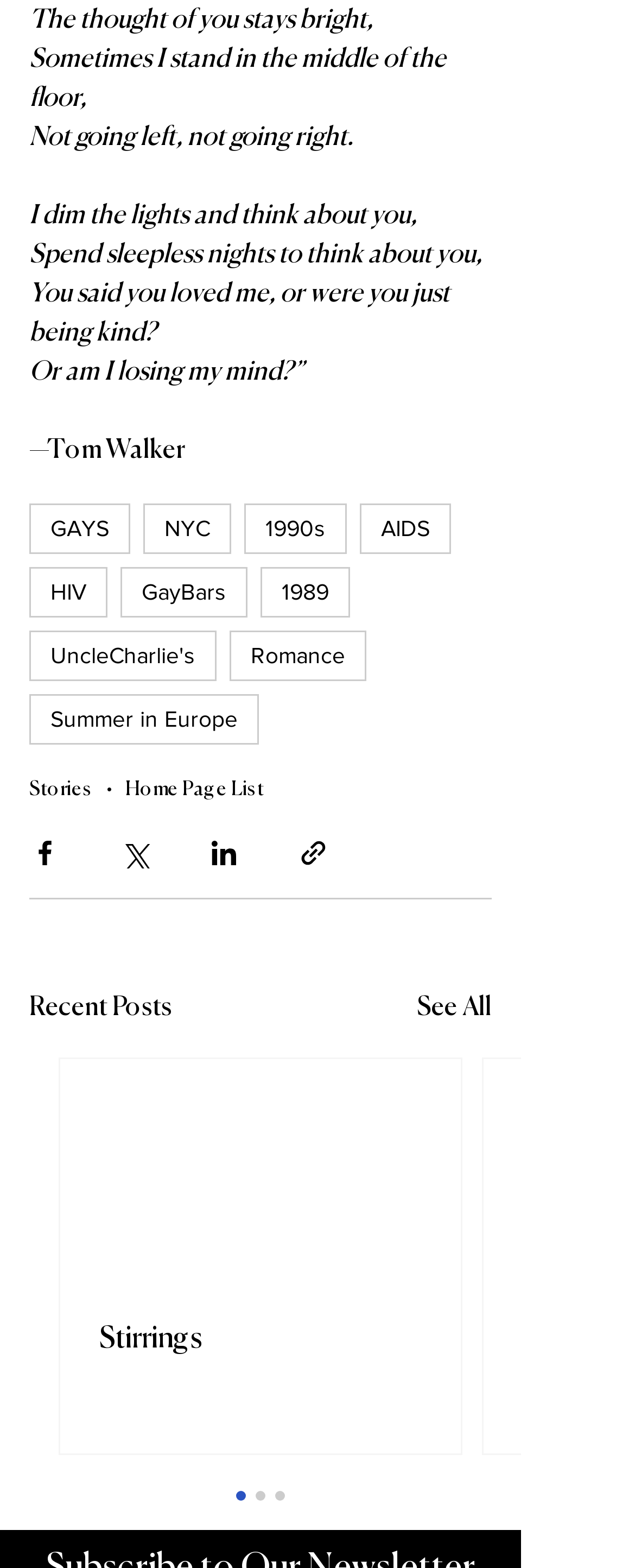Determine the bounding box coordinates of the clickable area required to perform the following instruction: "Read the 'Recent Posts'". The coordinates should be represented as four float numbers between 0 and 1: [left, top, right, bottom].

[0.046, 0.631, 0.272, 0.656]